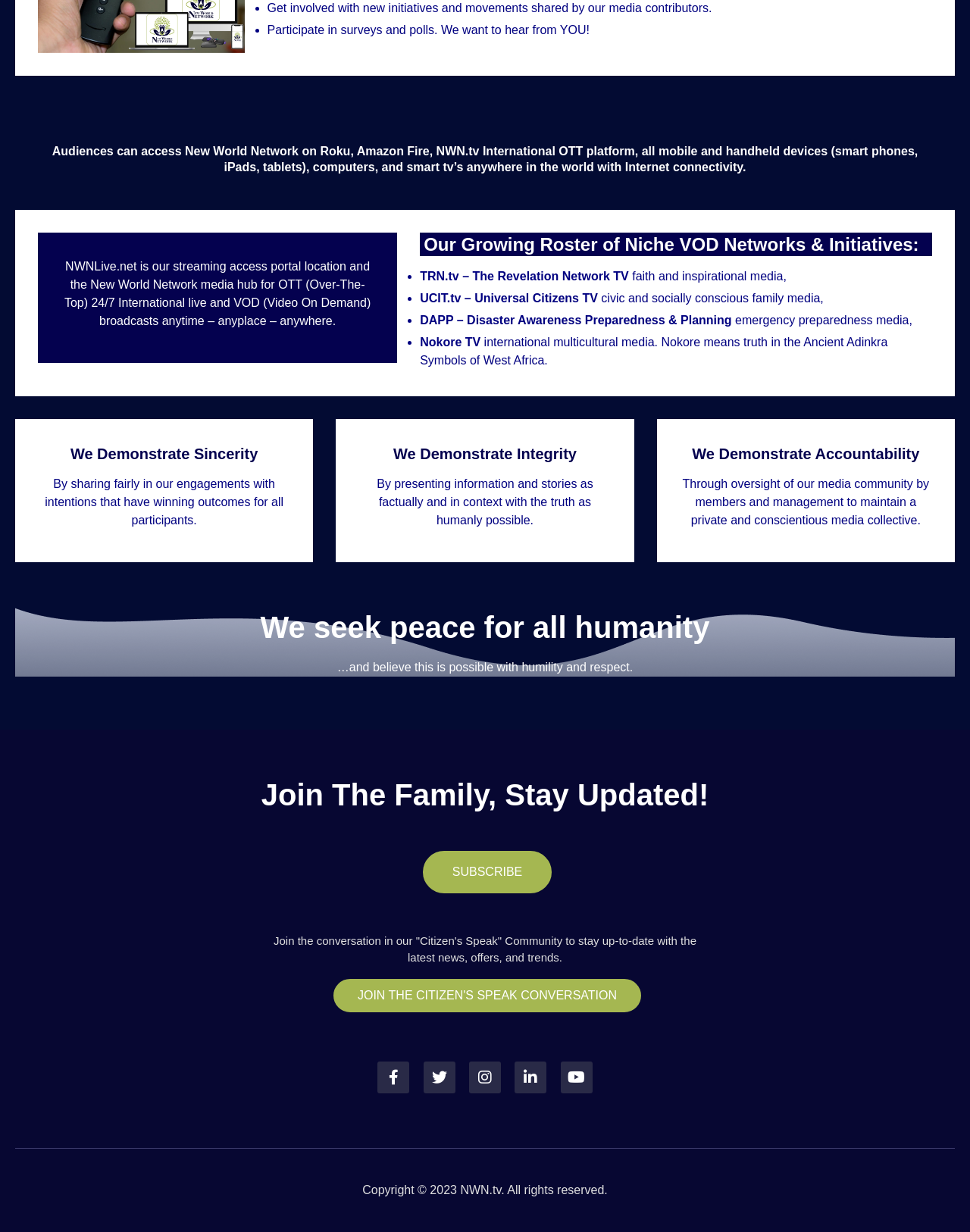Observe the image and answer the following question in detail: What is the year of copyright for NWN.tv?

The answer can be found in the StaticText element with the text 'Copyright © 2023 NWN.tv. All rights reserved.'